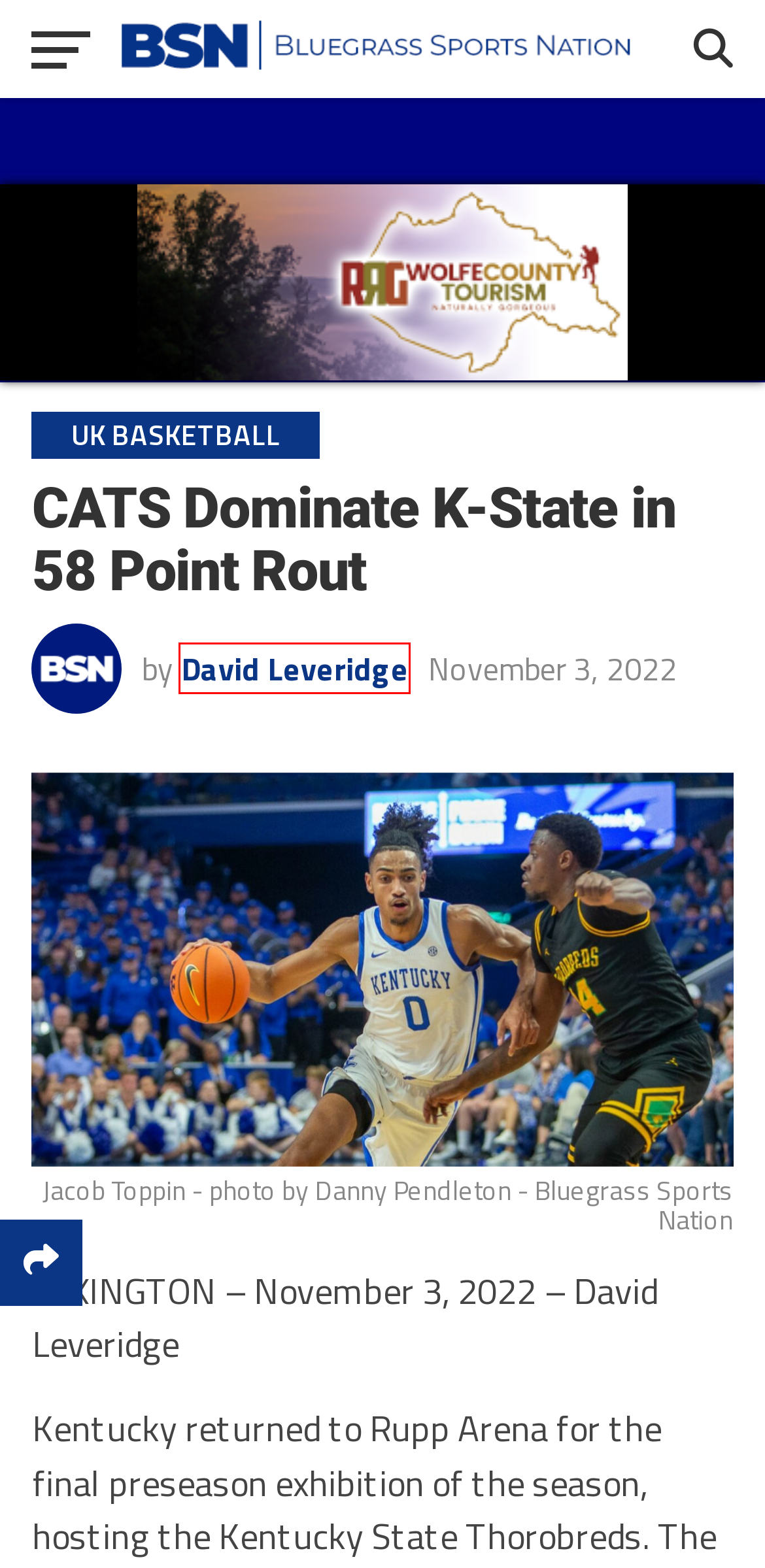You are looking at a webpage screenshot with a red bounding box around an element. Pick the description that best matches the new webpage after interacting with the element in the red bounding box. The possible descriptions are:
A. David Leveridge – Bluegrass Sports Nation
B. Golf – Bluegrass Sports Nation
C. Baseball/Softball – Bluegrass Sports Nation
D. Volleyball – Bluegrass Sports Nation
E. Reed Sheppard Tabbed NABC National Freshman of the Year – Bluegrass Sports Nation
F. Football – Bluegrass Sports Nation
G. Other Sports – Bluegrass Sports Nation
H. Wolfe County Tourism

A